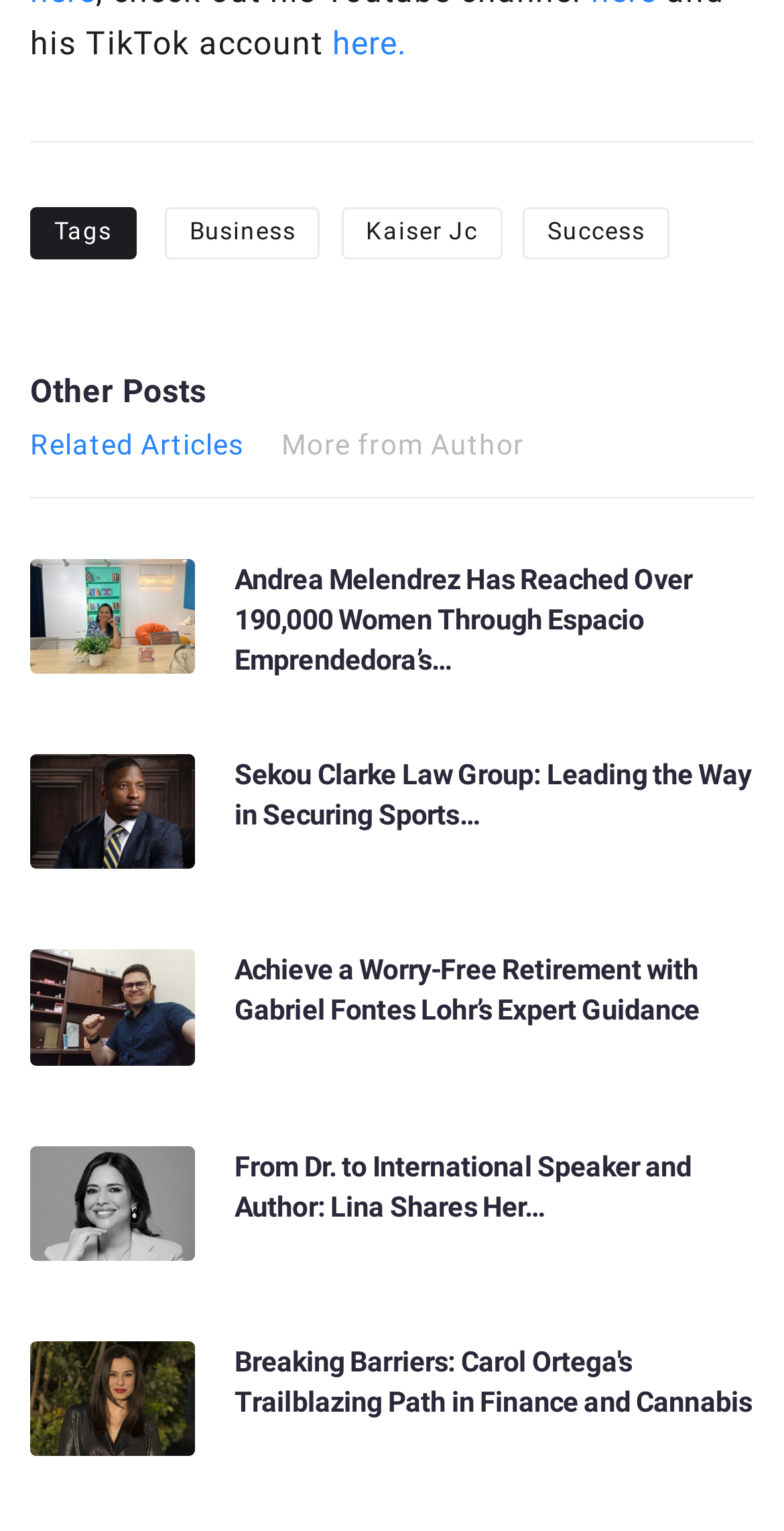Determine the bounding box coordinates of the element that should be clicked to execute the following command: "Explore the 'Achieve a Worry-Free Retirement with Gabriel Fontes Lohr’s Expert Guidance' article".

[0.038, 0.62, 0.248, 0.696]